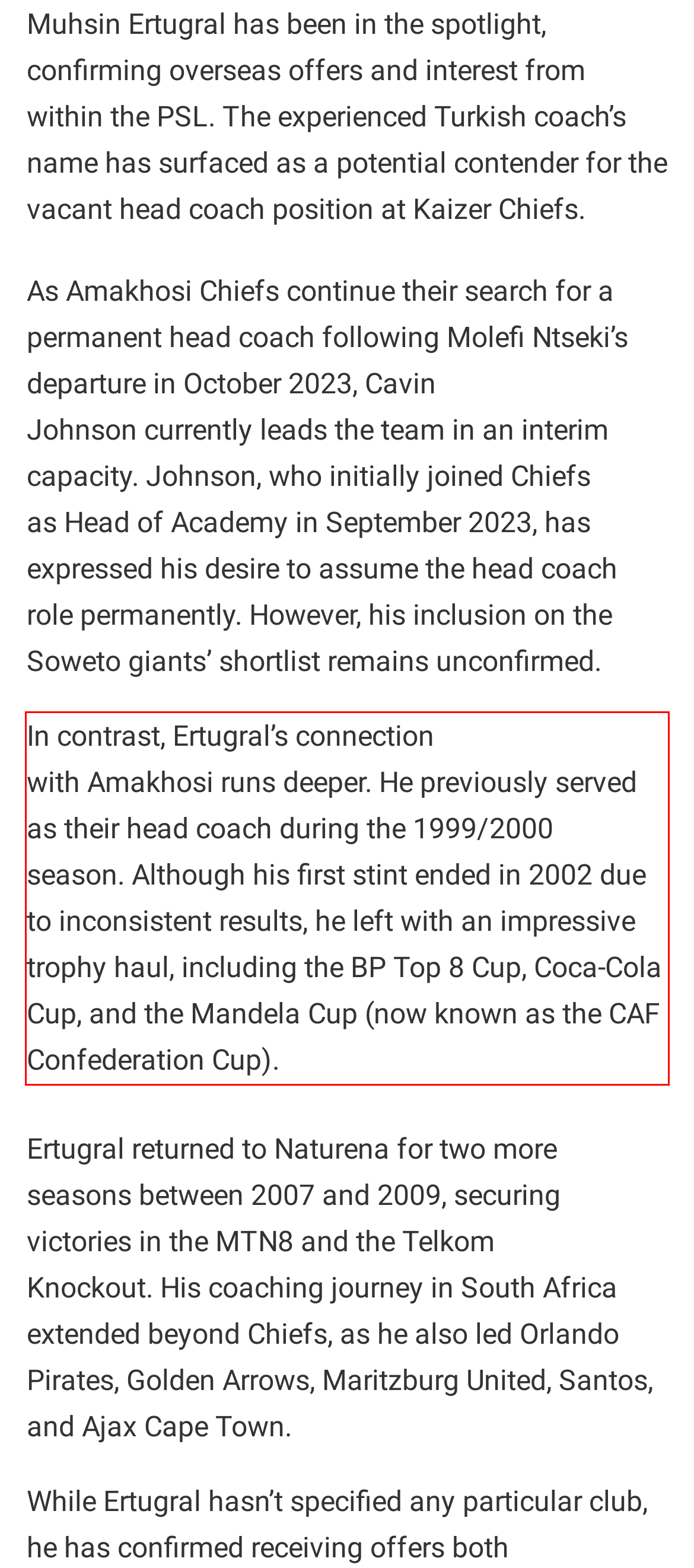Using the provided screenshot of a webpage, recognize and generate the text found within the red rectangle bounding box.

In contrast, Ertugral’s connection with Amakhosi runs deeper. He previously served as their head coach during the 1999/2000 season. Although his first stint ended in 2002 due to inconsistent results, he left with an impressive trophy haul, including the BP Top 8 Cup, Coca-Cola Cup, and the Mandela Cup (now known as the CAF Confederation Cup).